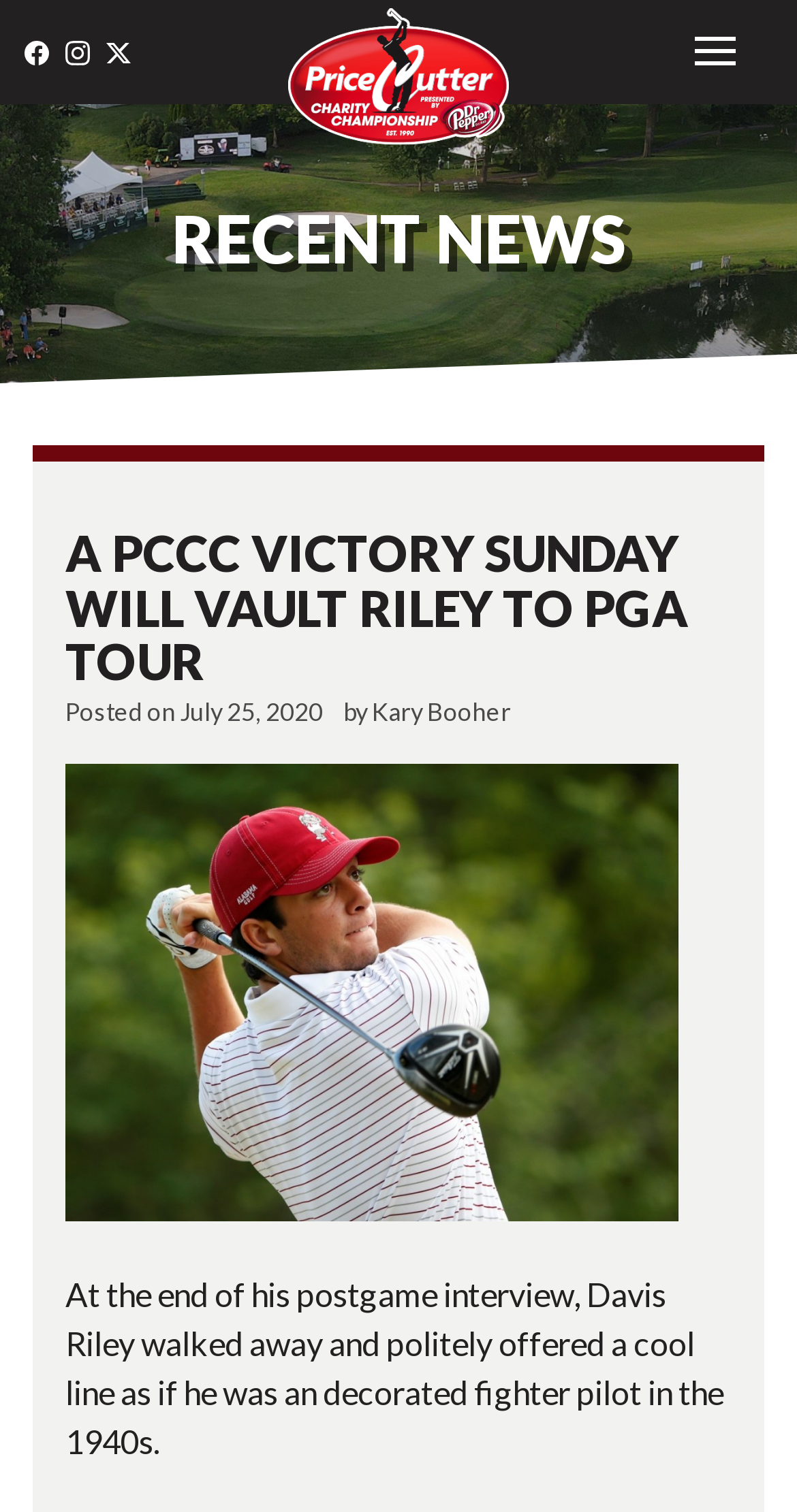Please determine the bounding box coordinates of the area that needs to be clicked to complete this task: 'Read Kary Booher's article'. The coordinates must be four float numbers between 0 and 1, formatted as [left, top, right, bottom].

[0.467, 0.461, 0.641, 0.481]